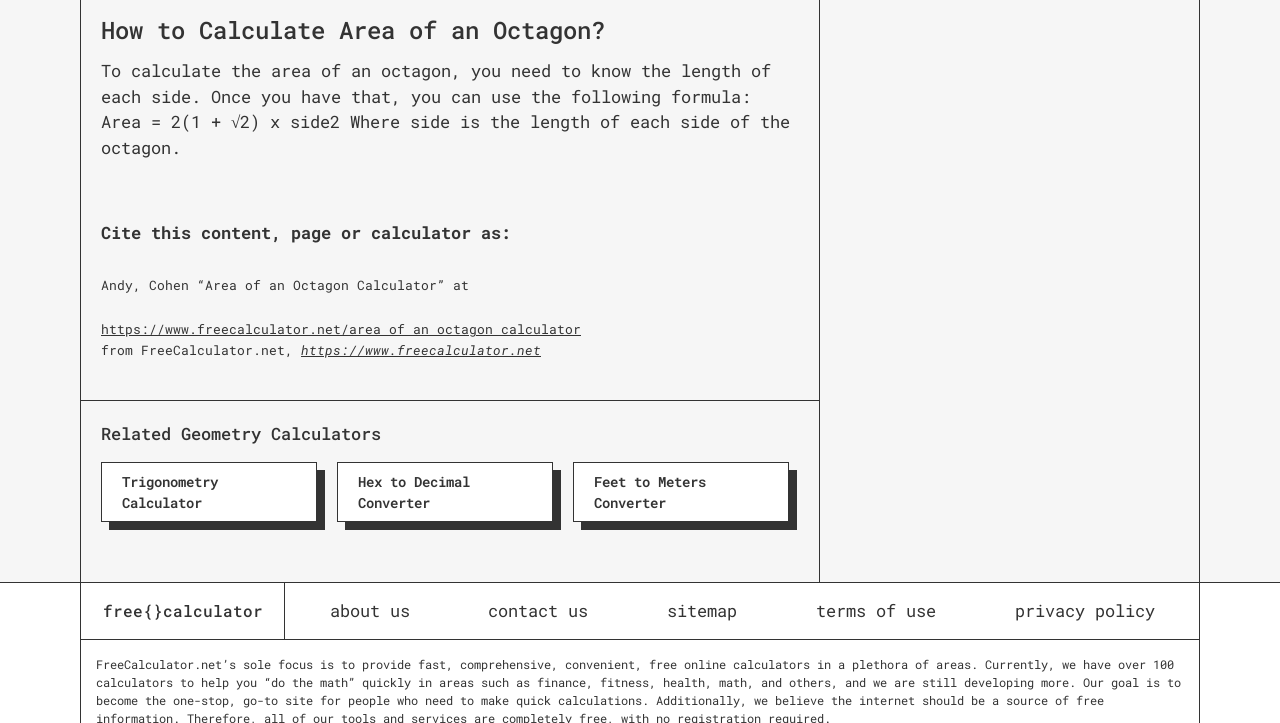Pinpoint the bounding box coordinates of the element you need to click to execute the following instruction: "View the terms of use". The bounding box should be represented by four float numbers between 0 and 1, in the format [left, top, right, bottom].

[0.637, 0.828, 0.731, 0.86]